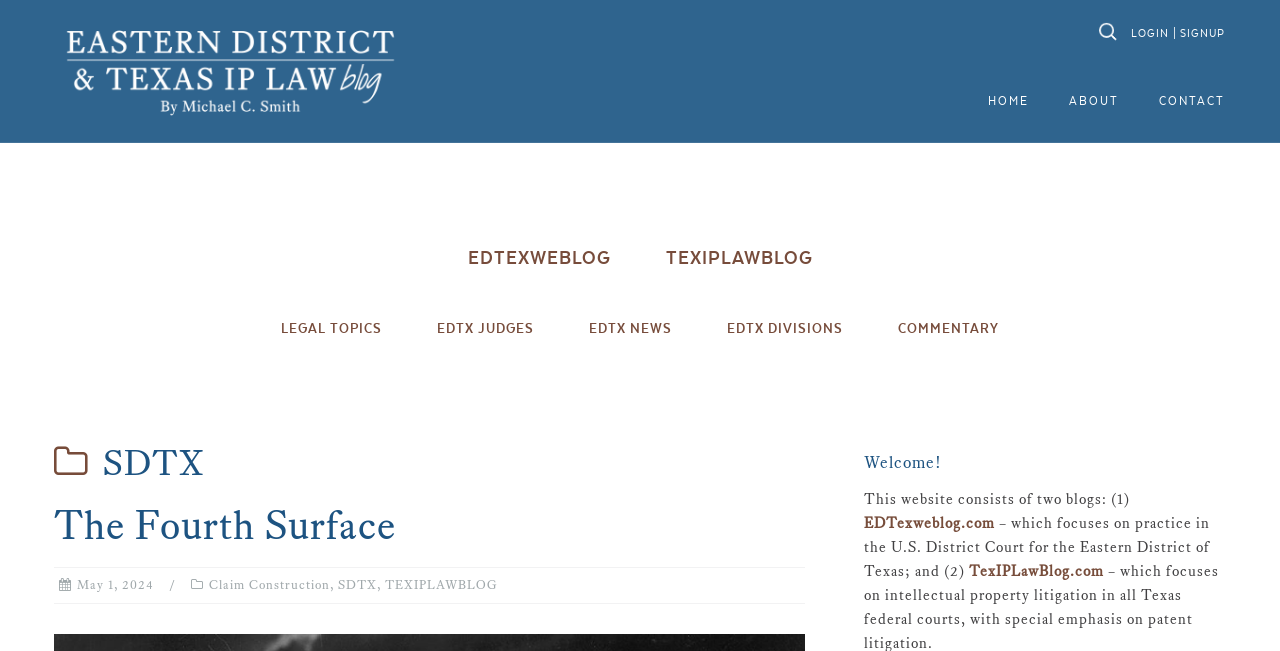Please reply to the following question using a single word or phrase: 
What is the name of the blog?

SDTX